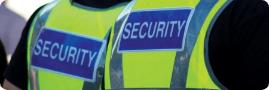Answer the question below in one word or phrase:
Why are the vests reflective?

For safety and identification